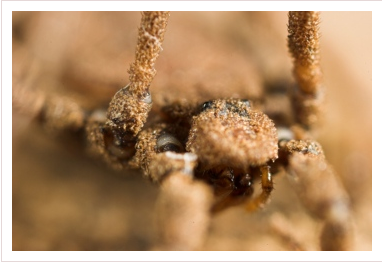Where is Trogulus tricarinatus primarily found?
Please give a well-detailed answer to the question.

The caption states that Trogulus tricarinatus exhibits a distribution limited to specific regions in England and South Wales, implying that these areas are its primary habitats.